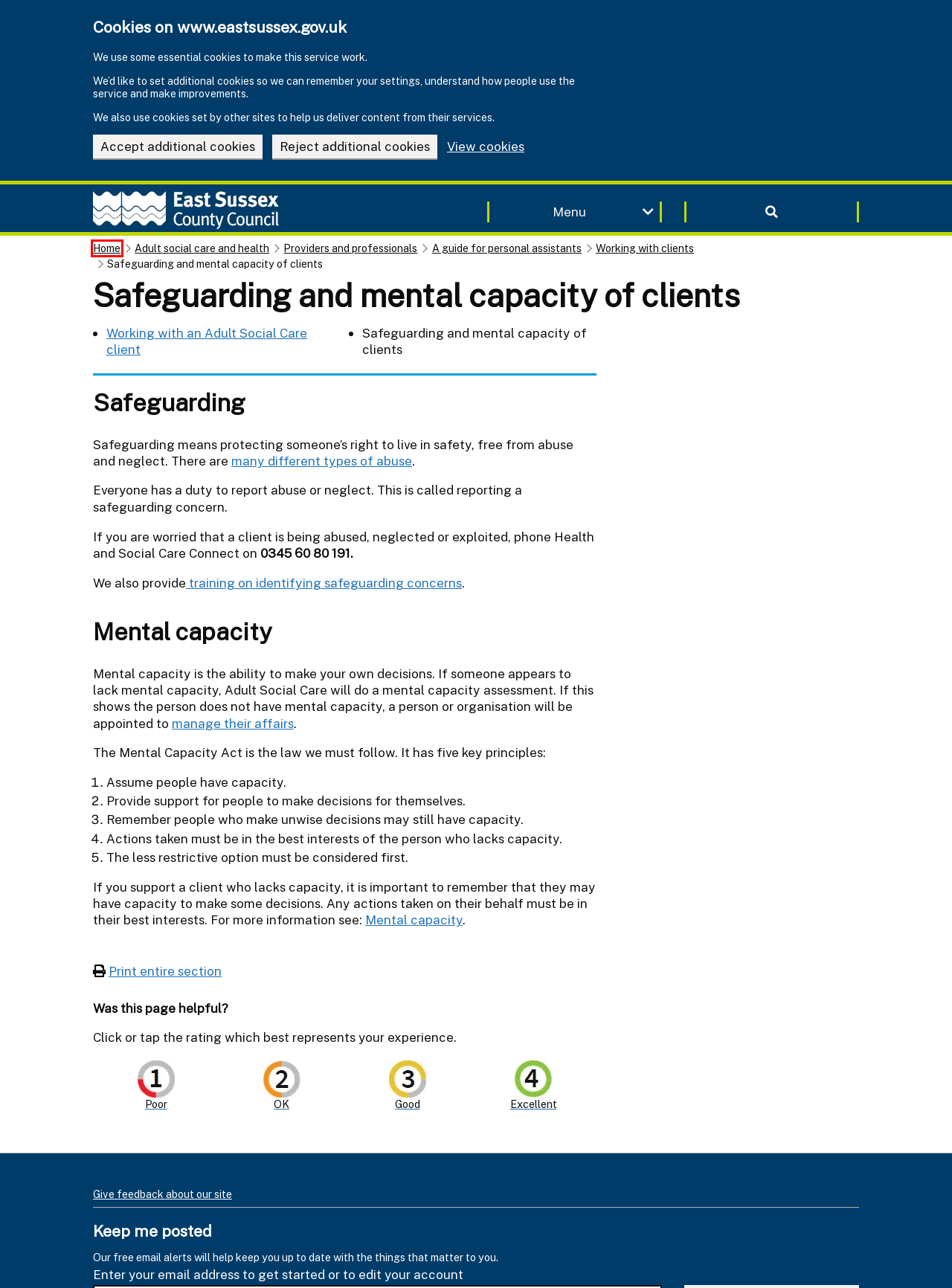Analyze the screenshot of a webpage with a red bounding box and select the webpage description that most accurately describes the new page resulting from clicking the element inside the red box. Here are the candidates:
A. Managing someone's affairs | East Sussex County Council
B. Home - East Sussex County Council | East Sussex County Council
C. Help us improve our website | East Sussex County Council
D. Adult social care and health | East Sussex County Council
E. Cookies | East Sussex County Council
F. Working with an Adult Social Care client | East Sussex County Council
G. A guide for personal assistants | East Sussex County Council
H. Providers and professionals | East Sussex County Council

B